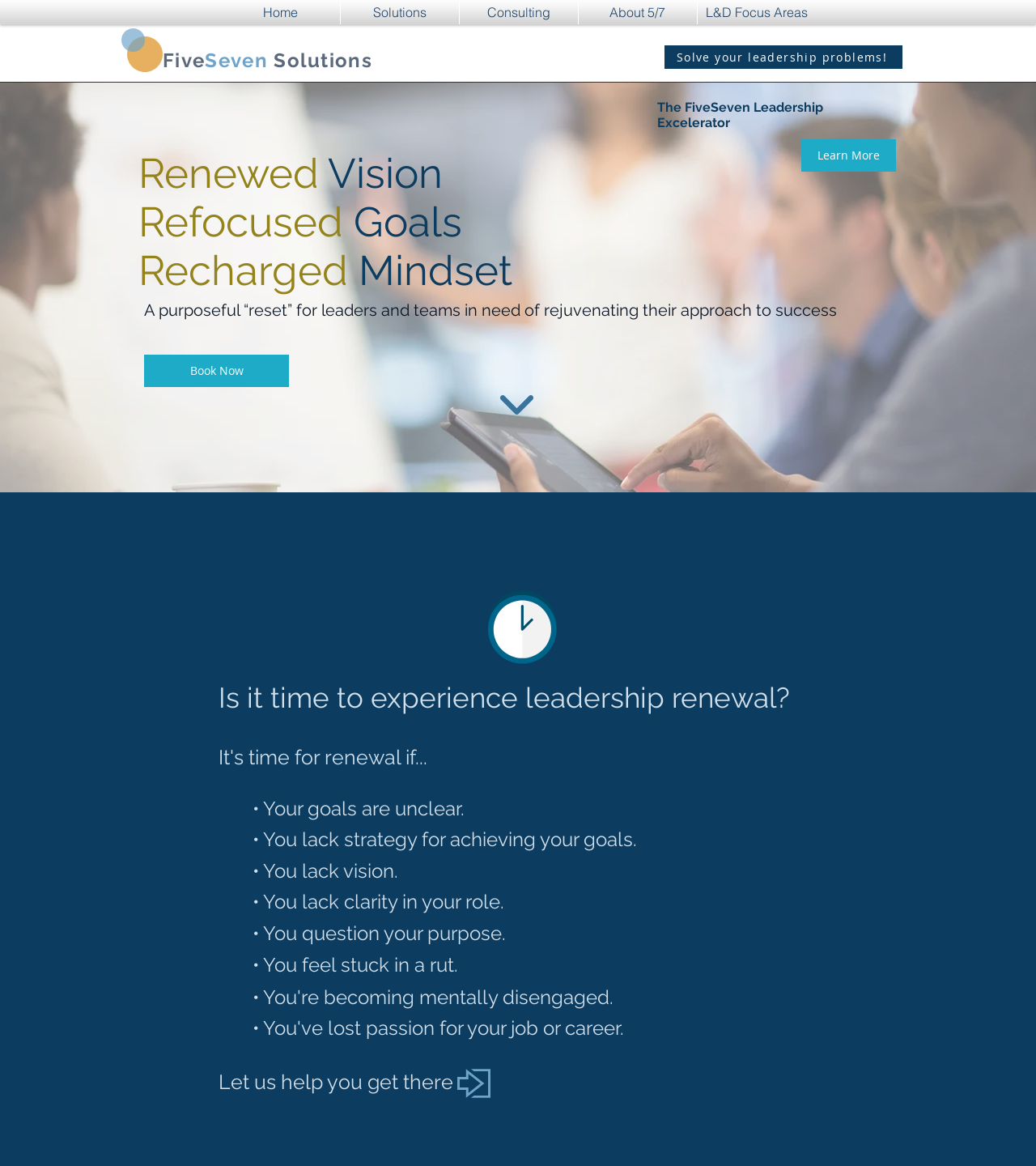How many links are in the navigation menu?
Based on the image content, provide your answer in one word or a short phrase.

5